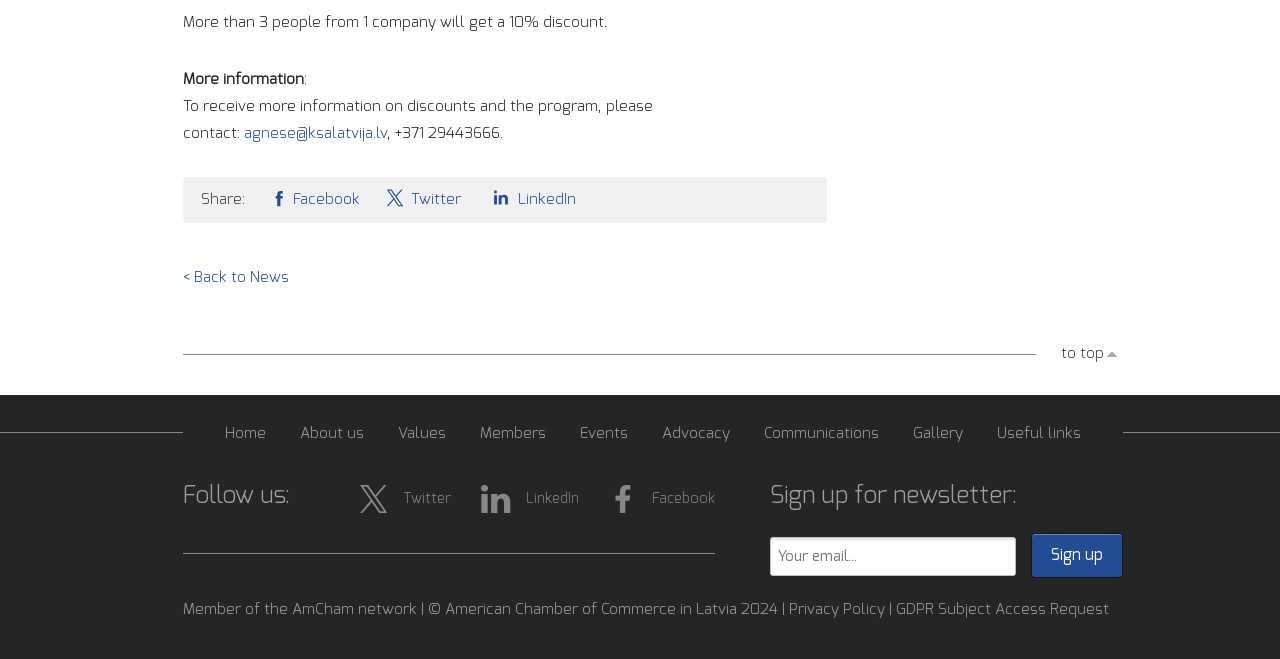Identify the bounding box coordinates of the area you need to click to perform the following instruction: "Share on Facebook".

[0.211, 0.281, 0.281, 0.326]